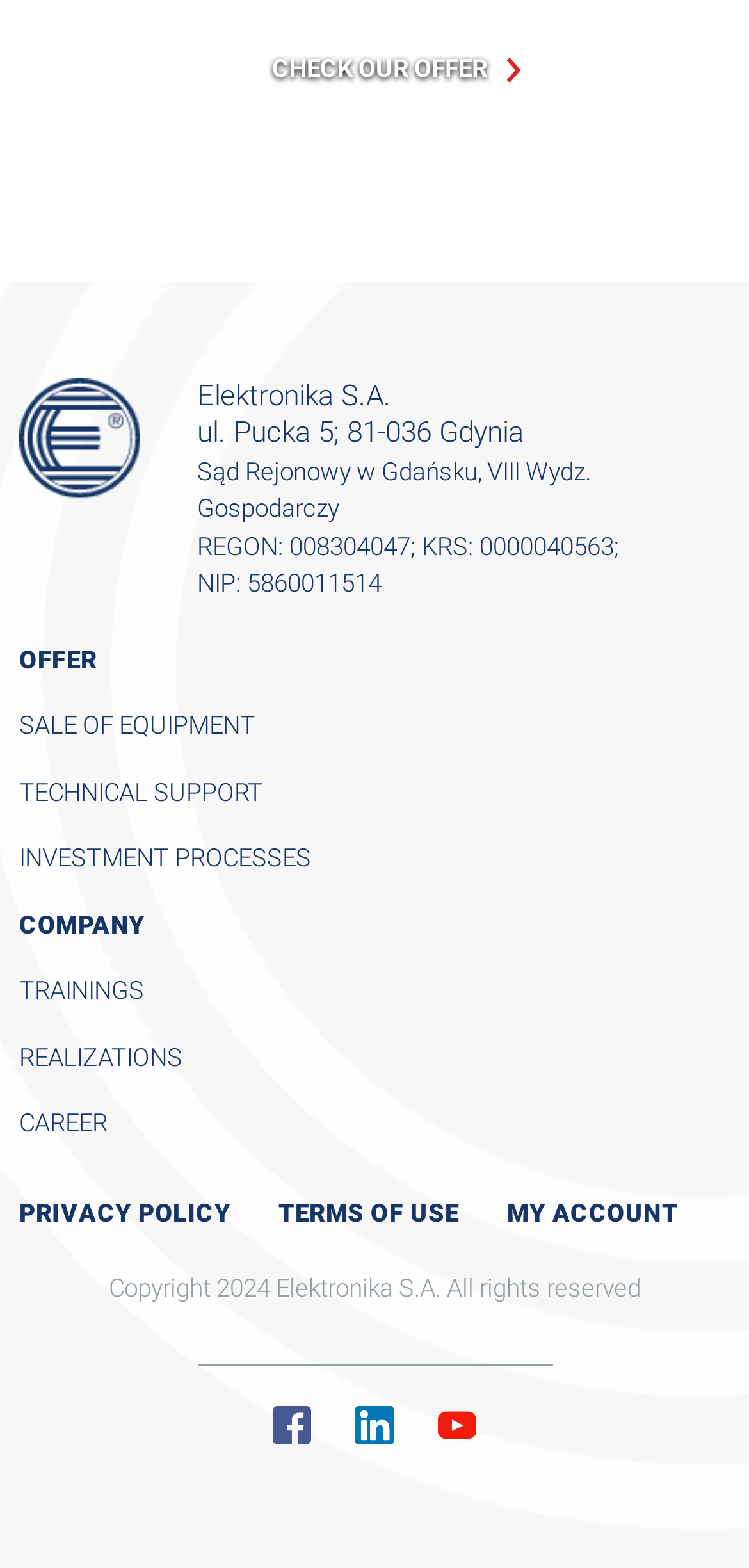Find the bounding box coordinates of the element to click in order to complete the given instruction: "Go to my account."

[0.677, 0.764, 0.905, 0.782]